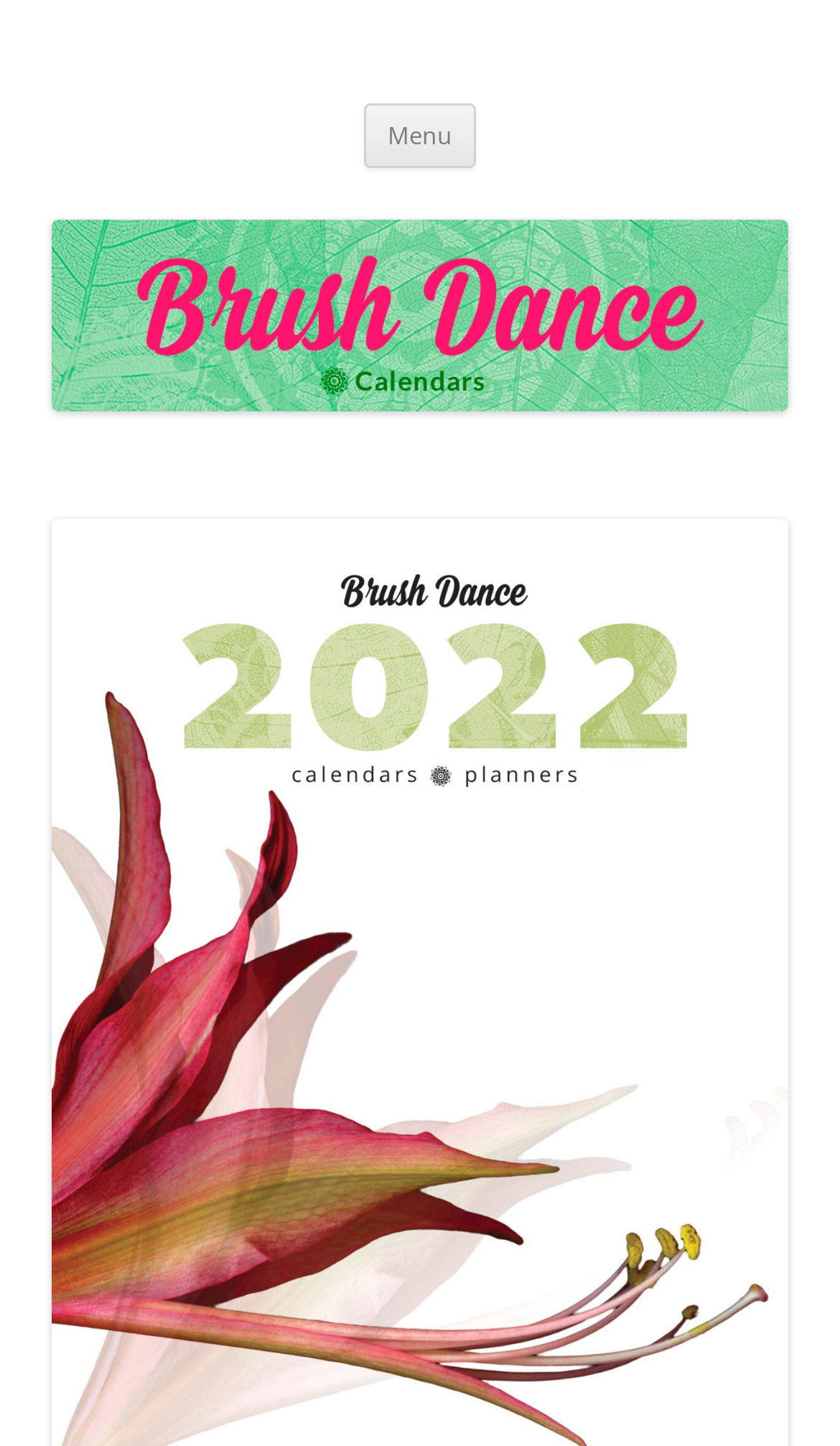Offer a thorough description of the webpage.

The webpage is titled "Do all Things with Mindfulness | Brush Dance" and appears to be a website for Brush Dance. At the top left, there is a heading that reads "Brush Dance", which is also a link. Below this, there is another heading that says "2025 Calendar Collection". 

To the right of the "2025 Calendar Collection" heading, there is a button labeled "Menu". Next to the "Menu" button, there is a link that says "Skip to content". 

Further down the page, there is a large link that spans almost the entire width of the page, also labeled "Brush Dance". Above this link, there is an image with the same label, "Brush Dance", which takes up a significant portion of the page.